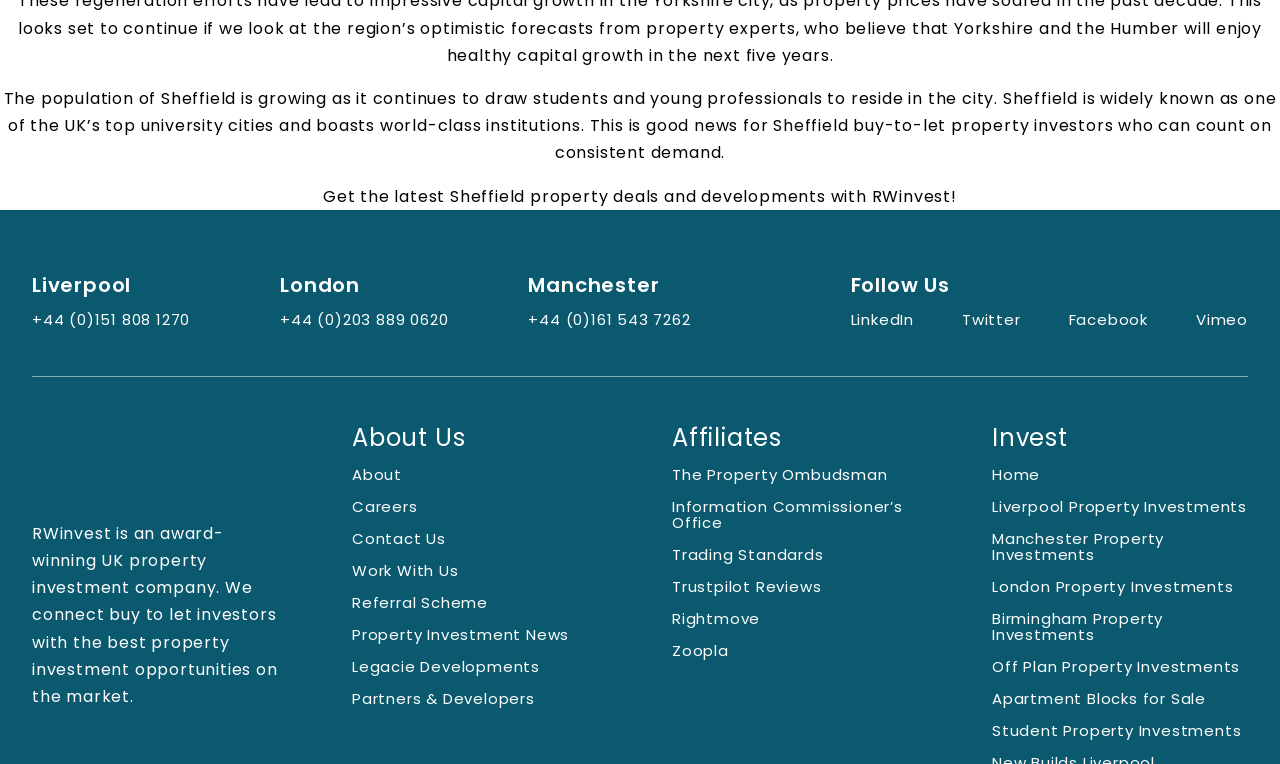Predict the bounding box of the UI element based on the description: "London Property Investments". The coordinates should be four float numbers between 0 and 1, formatted as [left, top, right, bottom].

[0.775, 0.738, 0.964, 0.766]